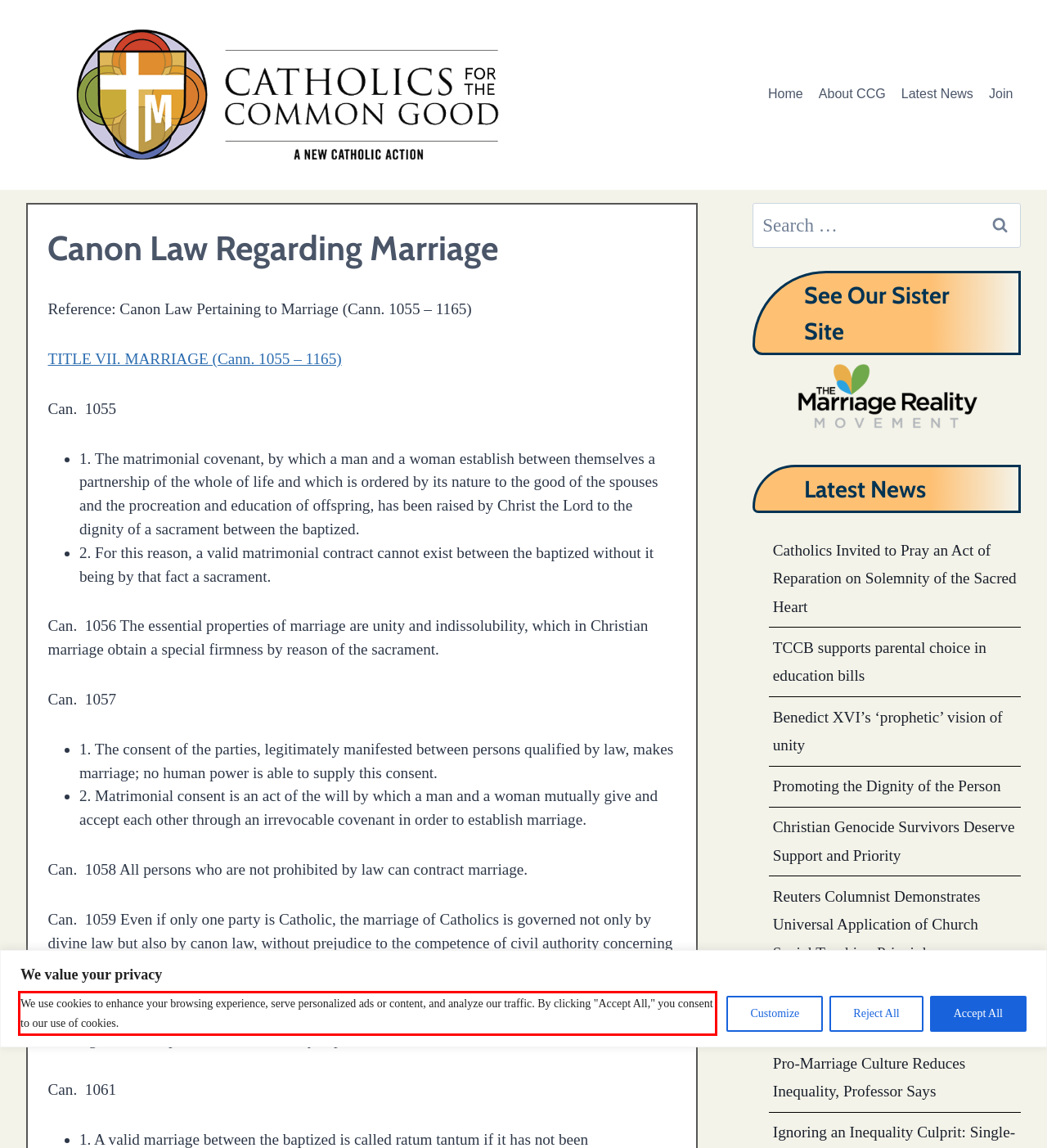Please analyze the provided webpage screenshot and perform OCR to extract the text content from the red rectangle bounding box.

We use cookies to enhance your browsing experience, serve personalized ads or content, and analyze our traffic. By clicking "Accept All," you consent to our use of cookies.